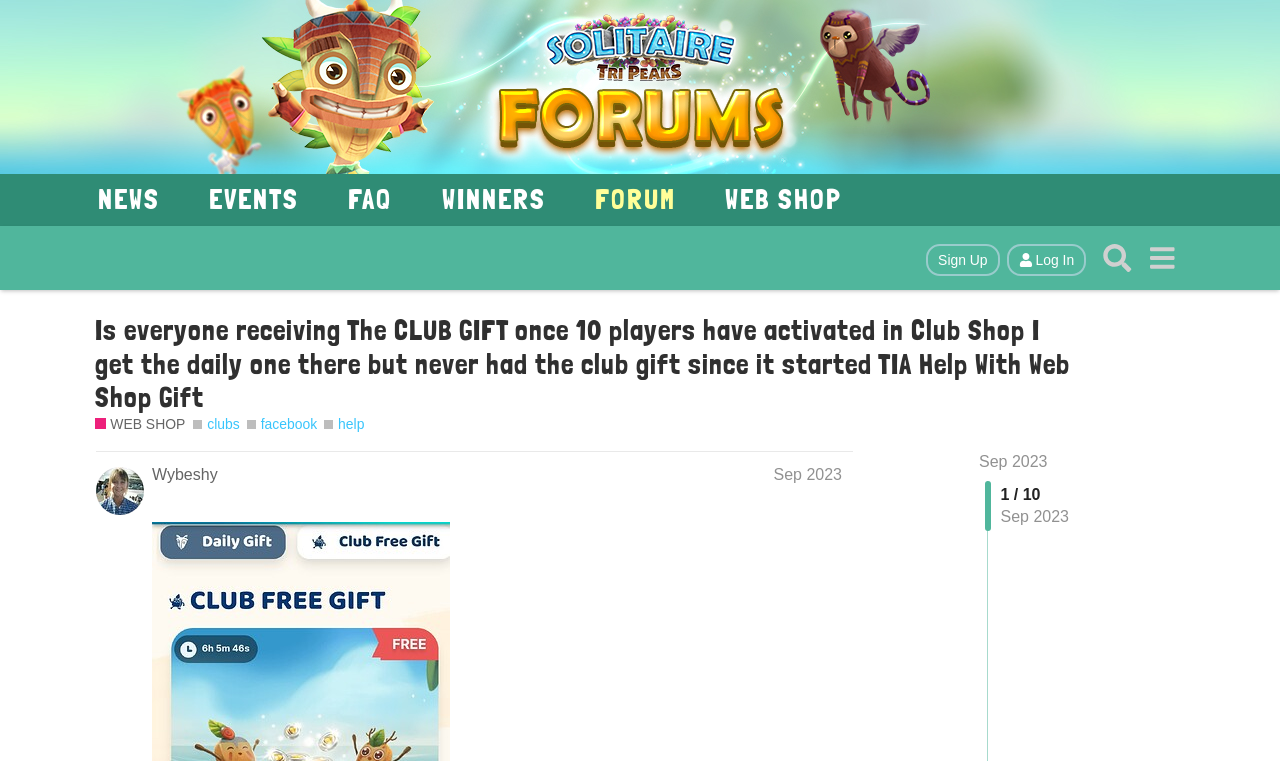Determine the bounding box coordinates of the clickable region to carry out the instruction: "Go to the WEB SHOP".

[0.566, 0.241, 0.658, 0.284]